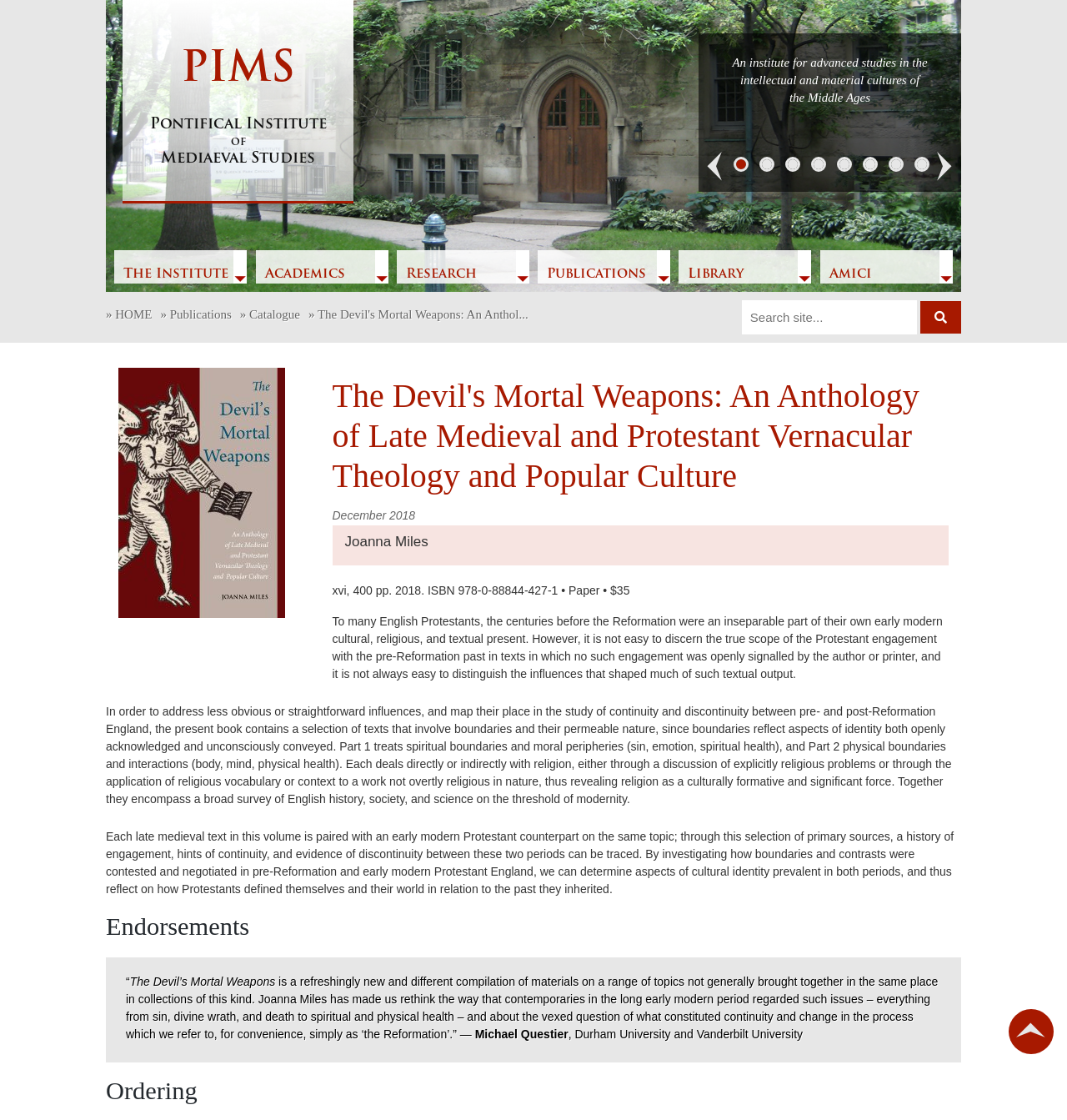Could you specify the bounding box coordinates for the clickable section to complete the following instruction: "go back to top"?

[0.945, 0.901, 0.988, 0.941]